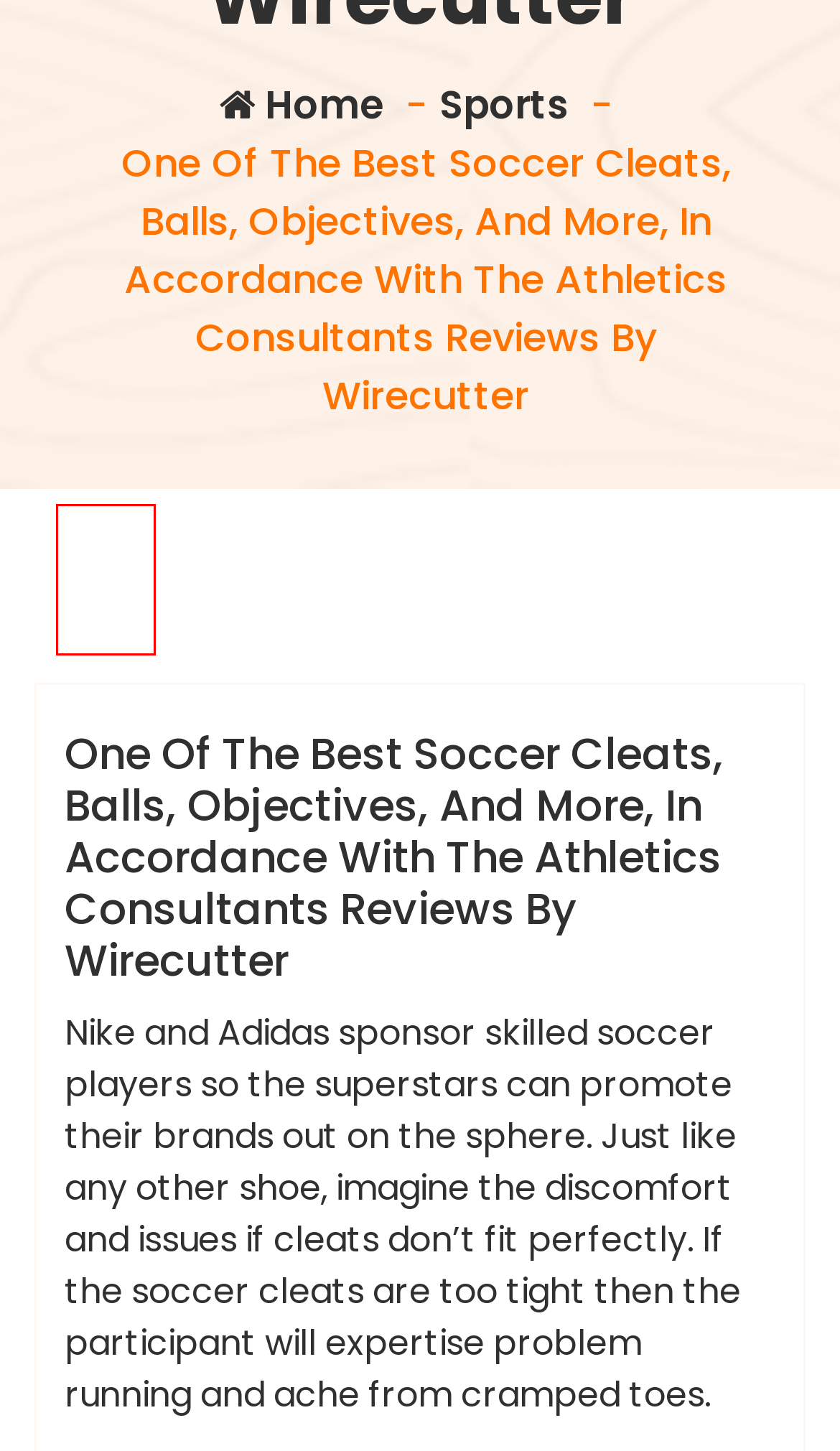Look at the screenshot of a webpage that includes a red bounding box around a UI element. Select the most appropriate webpage description that matches the page seen after clicking the highlighted element. Here are the candidates:
A. materials – Tech Troth
B. applied – Tech Troth
C. Sports – Tech Troth
D. soccer – Tech Troth
E. Tech Troth Team – Tech Troth
F. boots – Tech Troth
G. sciences – Tech Troth
H. evolution – Tech Troth

E